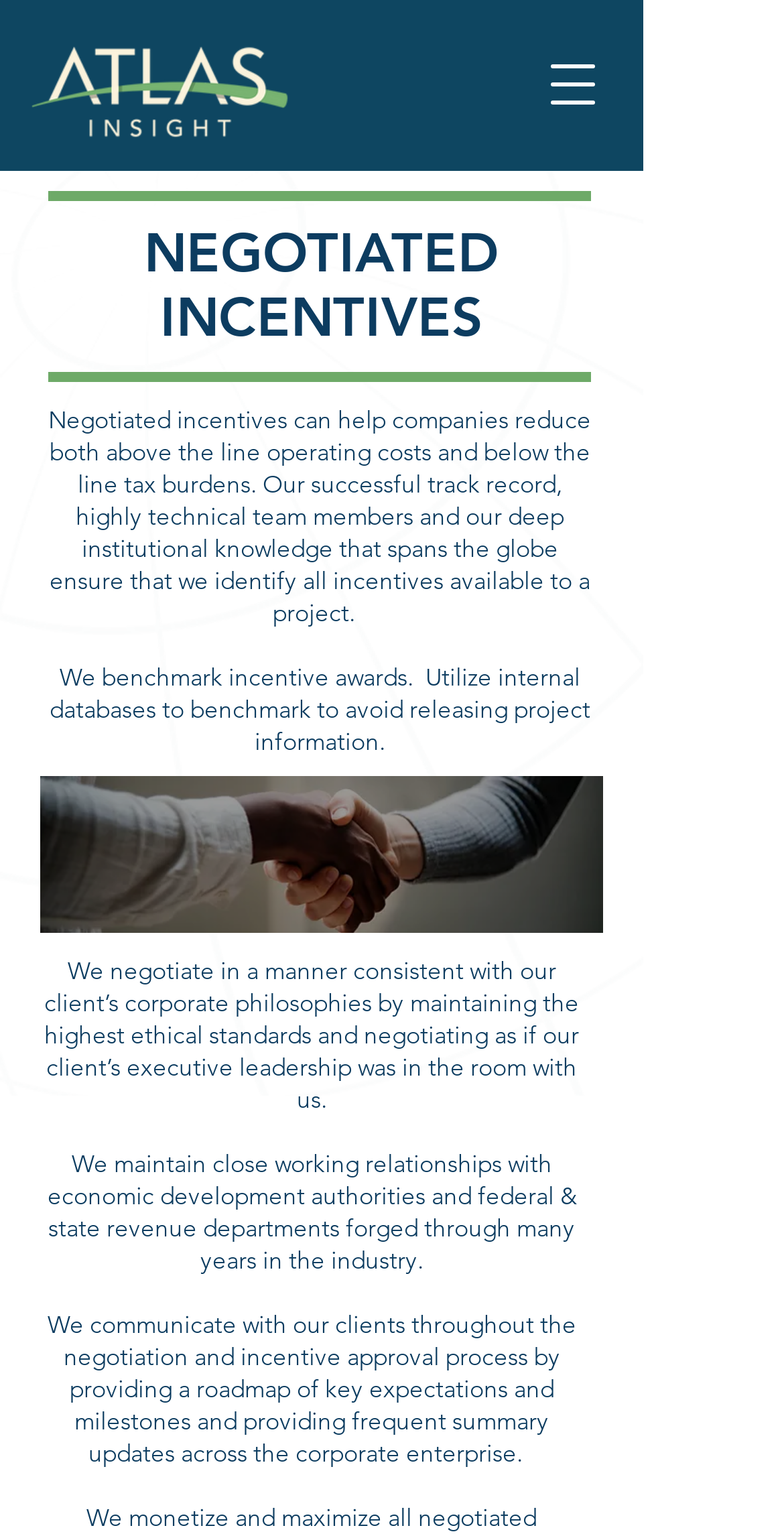Extract the bounding box coordinates of the UI element described by: "aria-label="Open navigation menu"". The coordinates should include four float numbers ranging from 0 to 1, e.g., [left, top, right, bottom].

[0.667, 0.022, 0.795, 0.088]